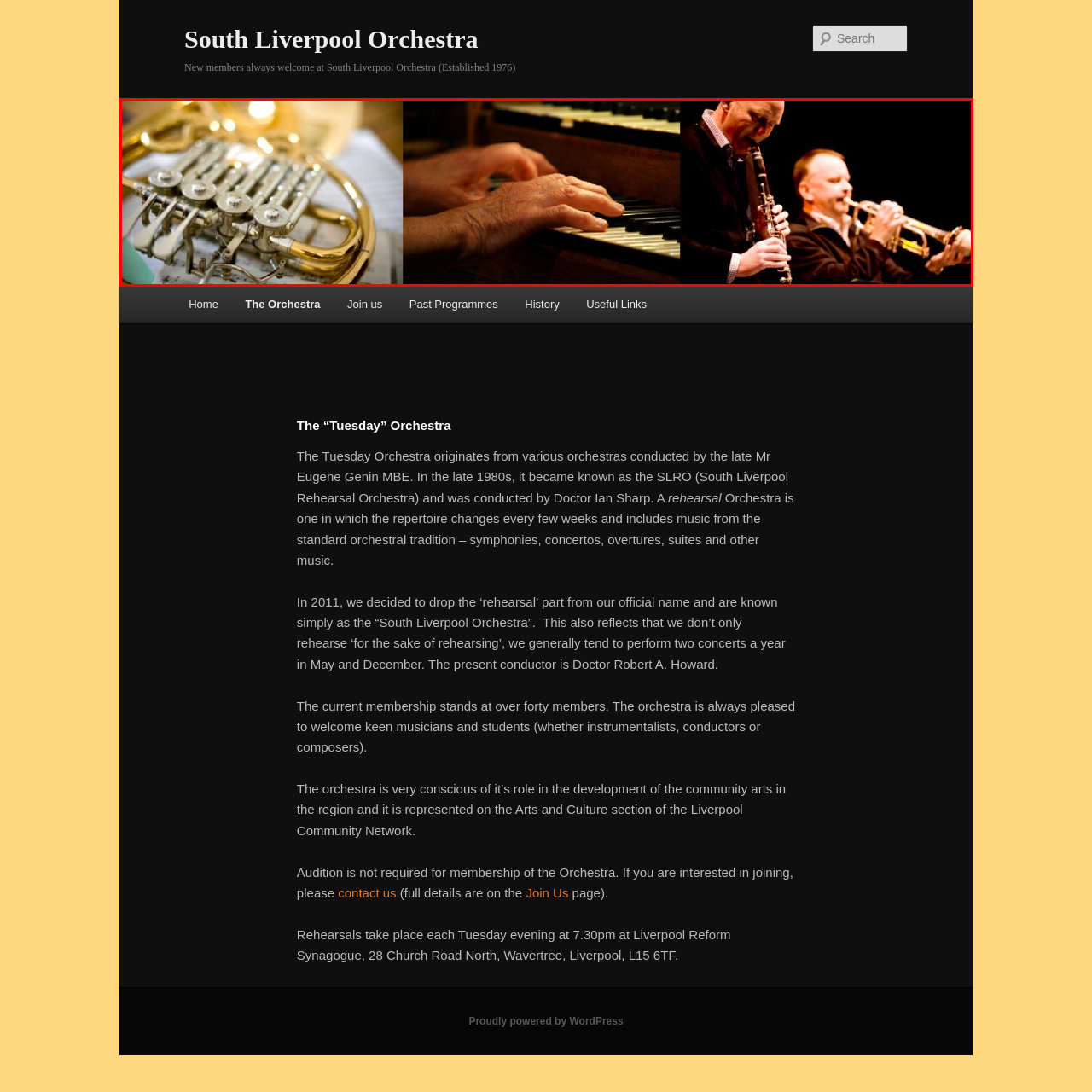What type of instrument is on the left?
Observe the image inside the red bounding box and answer the question using only one word or a short phrase.

brass instrument